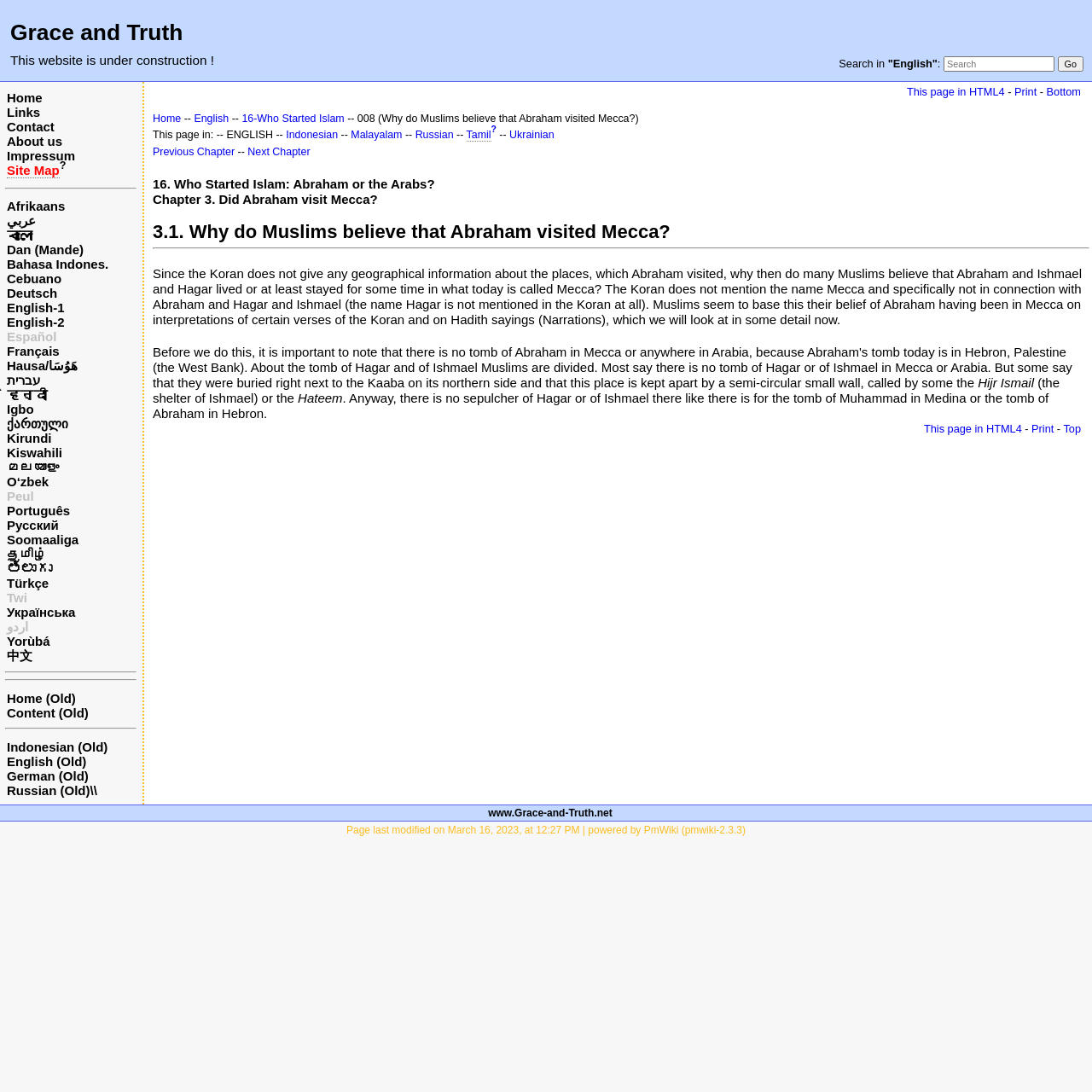Elaborate on the different components and information displayed on the webpage.

The webpage is titled "English, Who started Islam?, Chapter 008 - Why do Muslims believe that Abraham visited Mecca? | Grace and Truth". At the top, there is a heading "Grace and Truth" followed by a notification "This website is under construction!". 

On the top-right corner, there is a search bar with a "Search in" label, a dropdown menu with the option "English", and a "Go" button. 

Below the search bar, there is a table with multiple links, including "Home", "Links", "Contact", "About us", "Impressum", "Site Map", and a question mark icon. 

Further down, there is a long list of language options, including Afrikaans, Arabic, Bengali, and many others, with a horizontal separator line above and below this list. 

Below the language options, there are more links, including "Home (Old)", "Content (Old)", and language-specific options like "Indonesian (Old)" and "English (Old)". 

The main content area is on the right side of the page, with a link to "This page in HTML4" and options to print or go to the bottom of the page. 

There are also links to navigate through the chapters, including "Home", "English", "16-Who Started Islam", and "008 (Why do Muslims believe that Abraham visited Mecca?)". Additionally, there are links to switch to different languages, such as Indonesian, Malayalam, Russian, and Tamil.